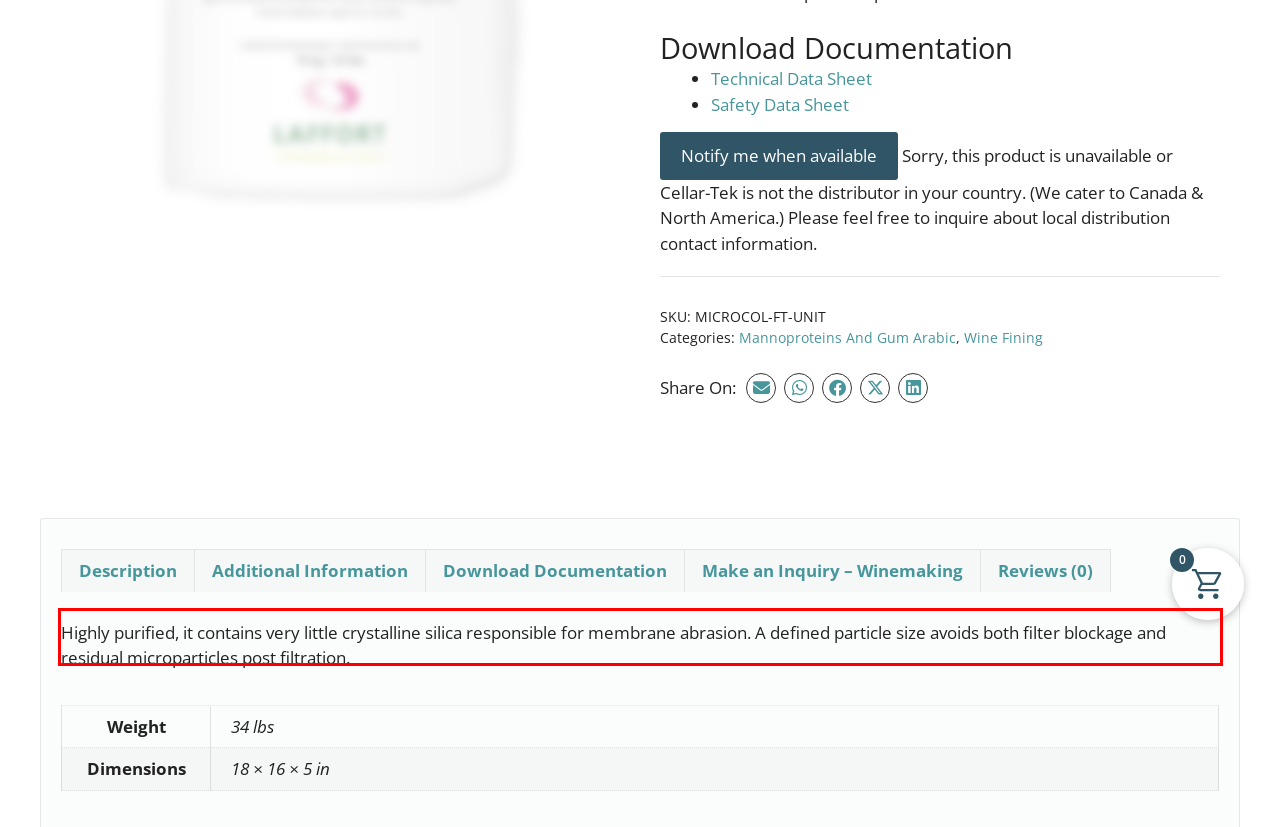Using the provided webpage screenshot, recognize the text content in the area marked by the red bounding box.

Highly purified, it contains very little crystalline silica responsible for membrane abrasion. A defined particle size avoids both filter blockage and residual microparticles post filtration.